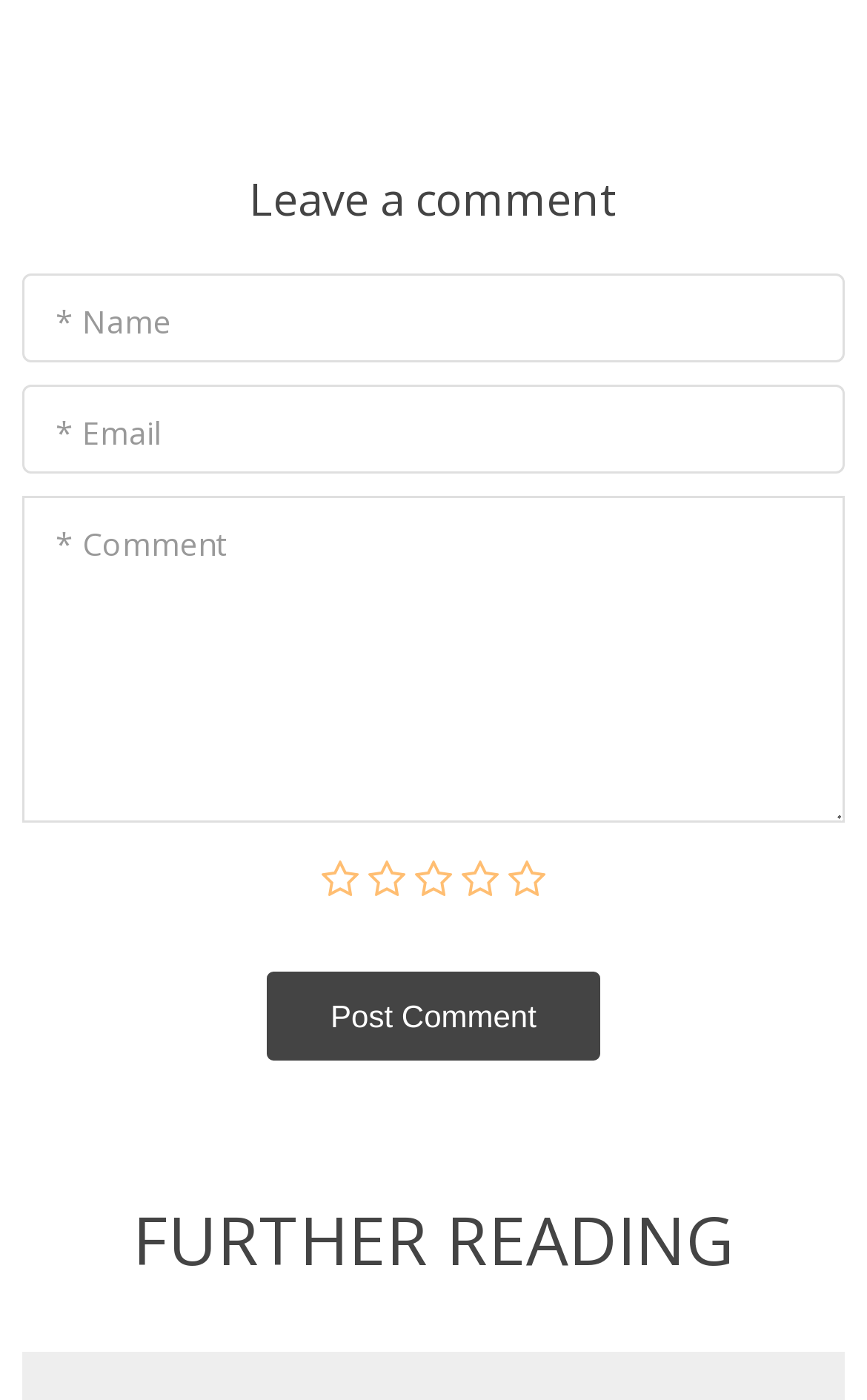Determine the bounding box coordinates for the UI element matching this description: "Post Сomment".

[0.308, 0.695, 0.692, 0.758]